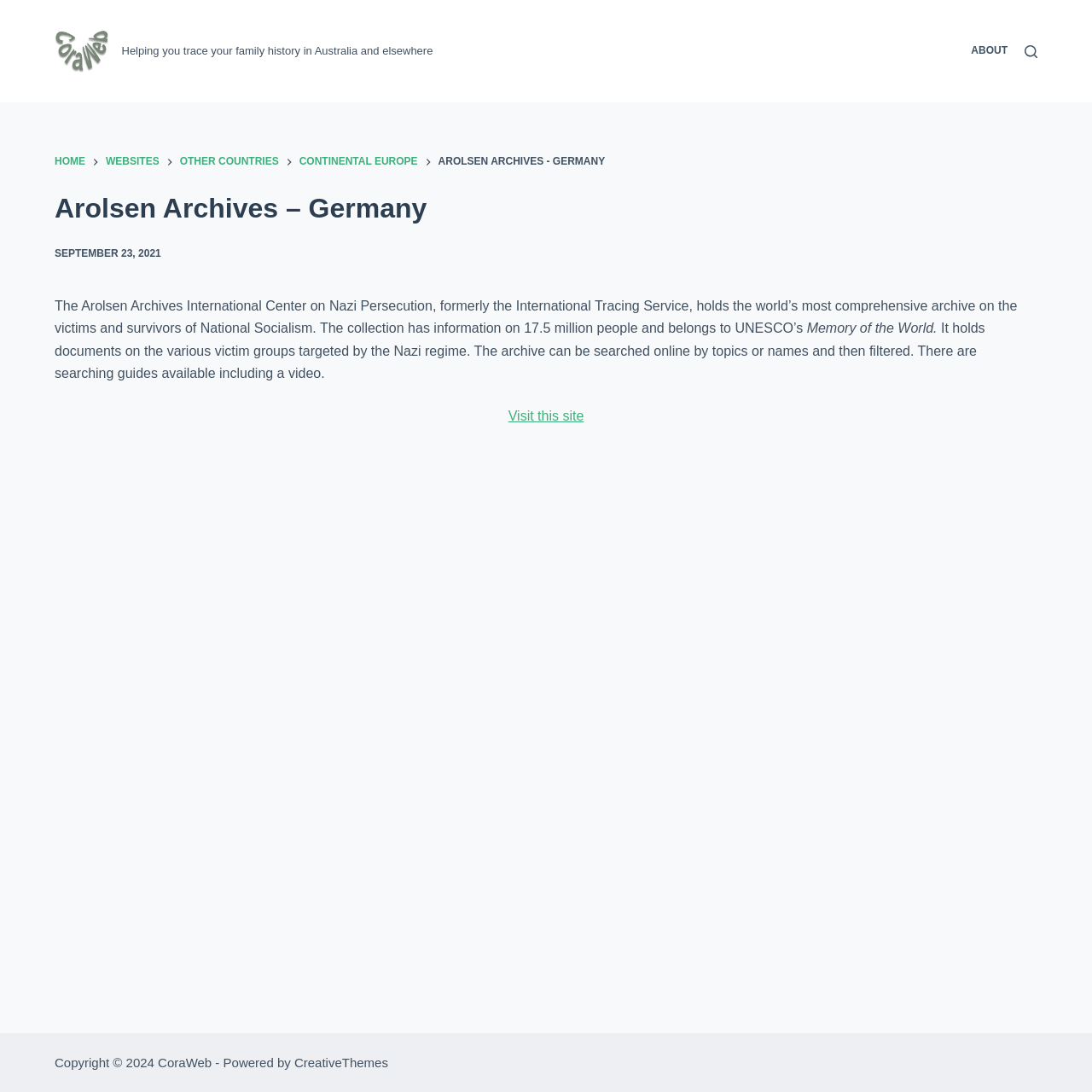Refer to the screenshot and answer the following question in detail:
What can be searched online in the archive?

I inferred the answer by reading the static text 'The archive can be searched online by topics or names and then filtered' which suggests that topics or names can be searched online in the archive.